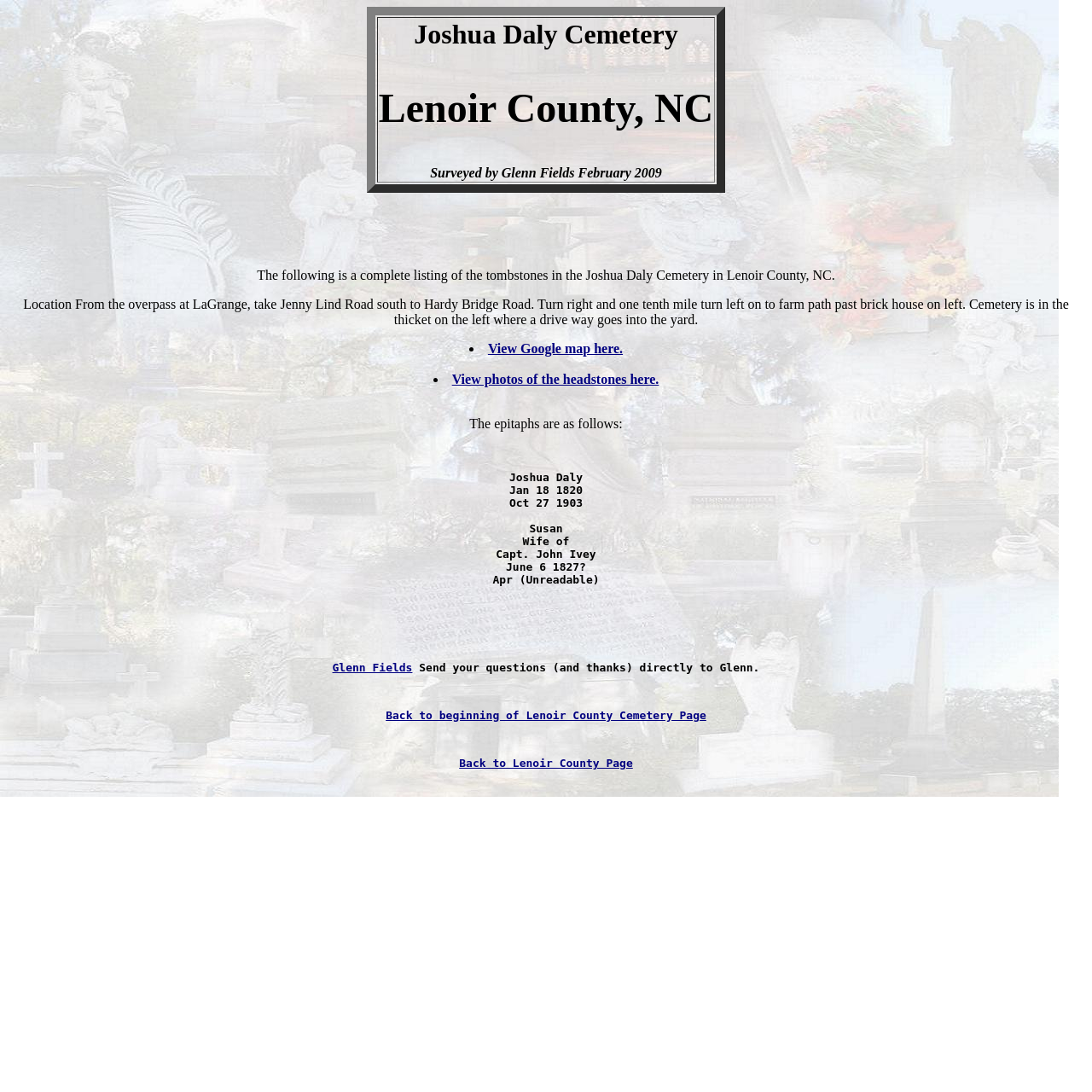Locate the UI element described as follows: "Back to Lenoir County Page". Return the bounding box coordinates as four float numbers between 0 and 1 in the order [left, top, right, bottom].

[0.421, 0.693, 0.579, 0.704]